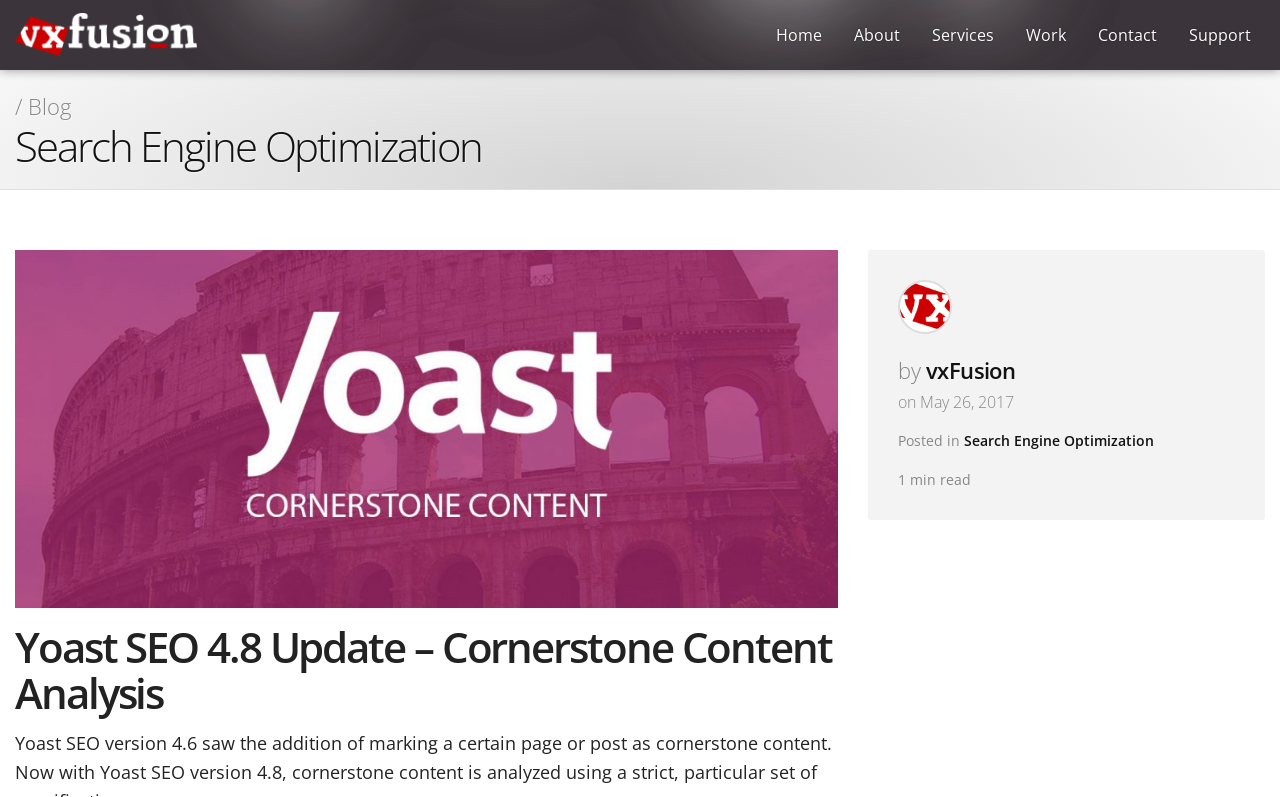From the element description Work, predict the bounding box coordinates of the UI element. The coordinates must be specified in the format (top-left x, top-left y, bottom-right x, bottom-right y) and should be within the 0 to 1 range.

[0.79, 0.023, 0.845, 0.065]